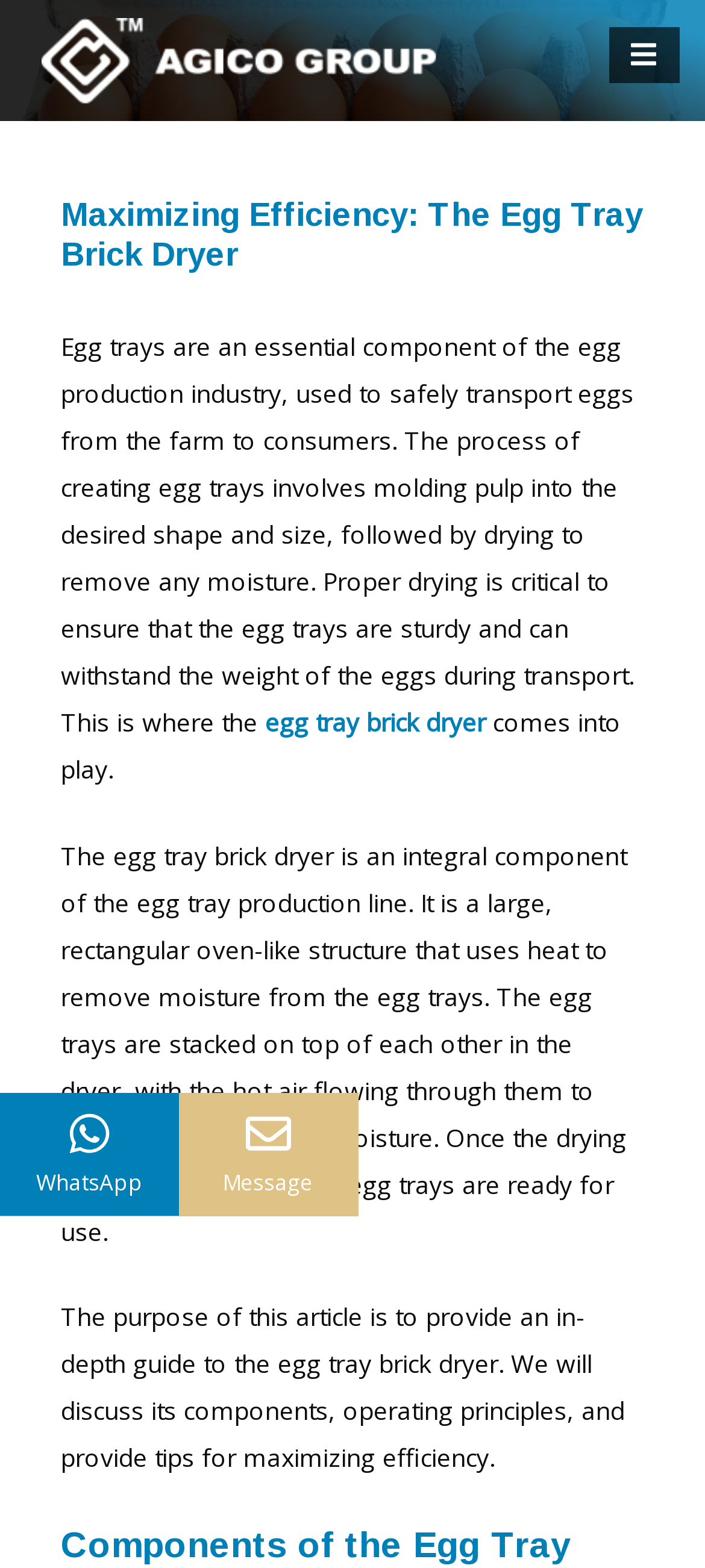Describe in detail what you see on the webpage.

The webpage is about egg tray brick dryers and their importance in the egg production industry. At the top, there are two links, one on the left and one on the right, which are likely navigation links. Below these links, there is a header section that spans almost the entire width of the page, containing the title "Maximizing Efficiency: The Egg Tray Brick Dryer" in a large font size.

Below the header, there is a block of text that provides an introduction to egg trays and their production process, including molding pulp and drying to remove moisture. This text is followed by a link to "egg tray brick dryer" and a brief sentence completing the thought. The text then continues, describing the egg tray brick dryer as a large, rectangular oven-like structure that uses heat to remove moisture from the egg trays.

Further down, there is another block of text that explains the purpose of the article, which is to provide an in-depth guide to the egg tray brick dryer, including its components, operating principles, and tips for maximizing efficiency. At the bottom of the page, there are two links, "WhatsApp" and "Message", which are likely contact or sharing links.